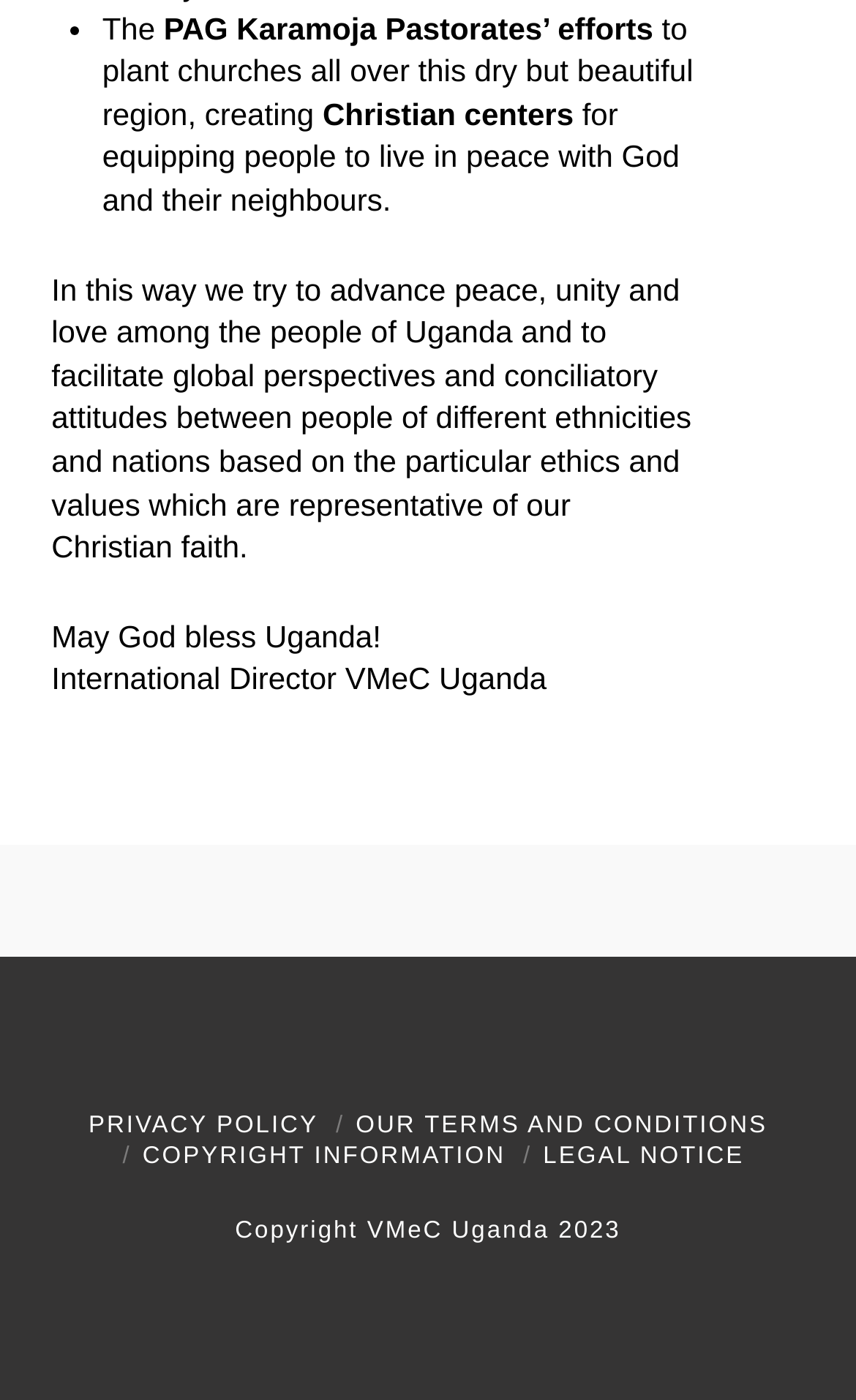Provide your answer in one word or a succinct phrase for the question: 
How many links are present at the bottom of the page?

4